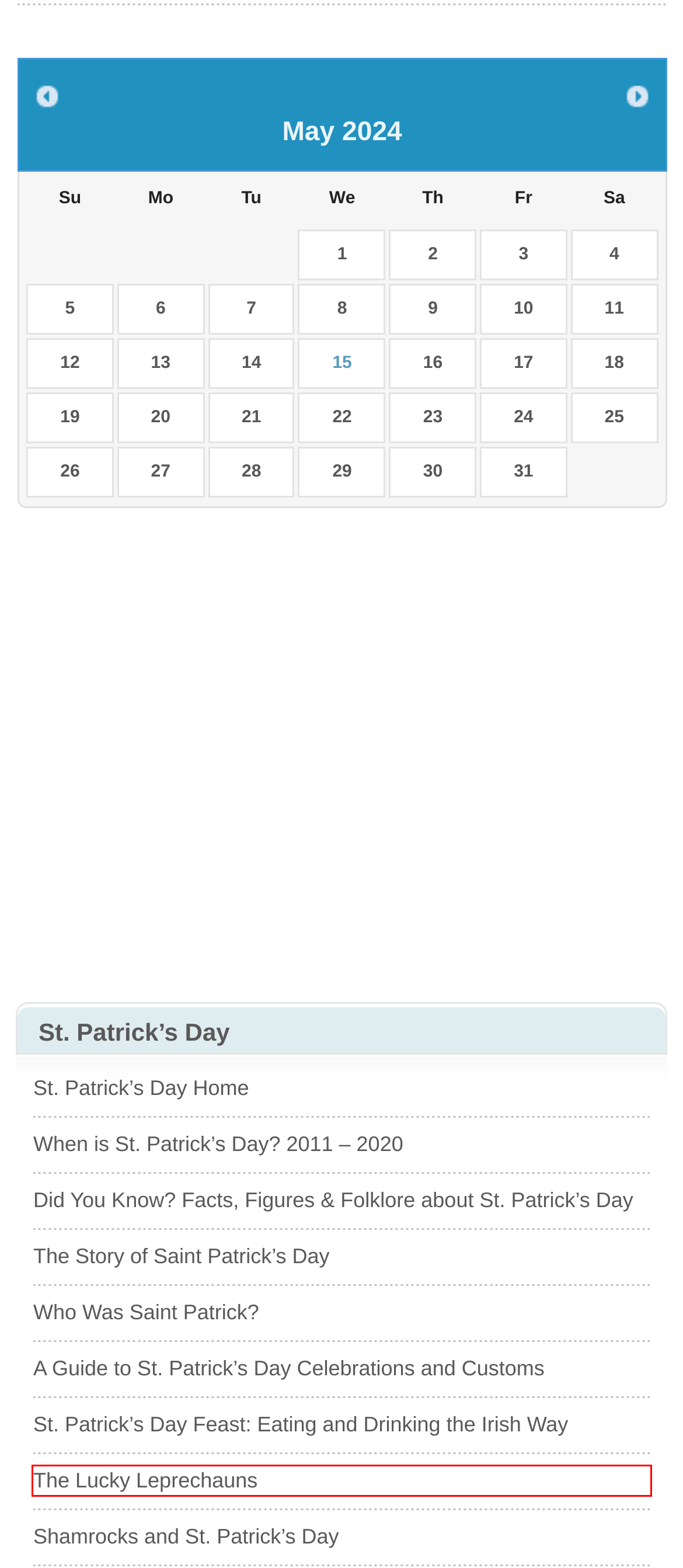You’re provided with a screenshot of a webpage that has a red bounding box around an element. Choose the best matching webpage description for the new page after clicking the element in the red box. The options are:
A. When is St. Patrick’s Day? 2011 – 2020 | Holidays.net
B. Shamrocks and St. Patrick’s Day | Holidays.net
C. St. Patrick’s Day Feast: Eating and Drinking the Irish Way | Holidays.net
D. A Guide to St. Patrick’s Day Celebrations and Customs | Holidays.net
E. Did You Know? Facts, Figures & Folklore about St. Patrick’s Day | Holidays.net
F. St. Patrick’s Day Holiday Information | Holidays.net
G. The Lucky Leprechauns | Holidays.net
H. Who Was Saint Patrick? | Holidays.net

G